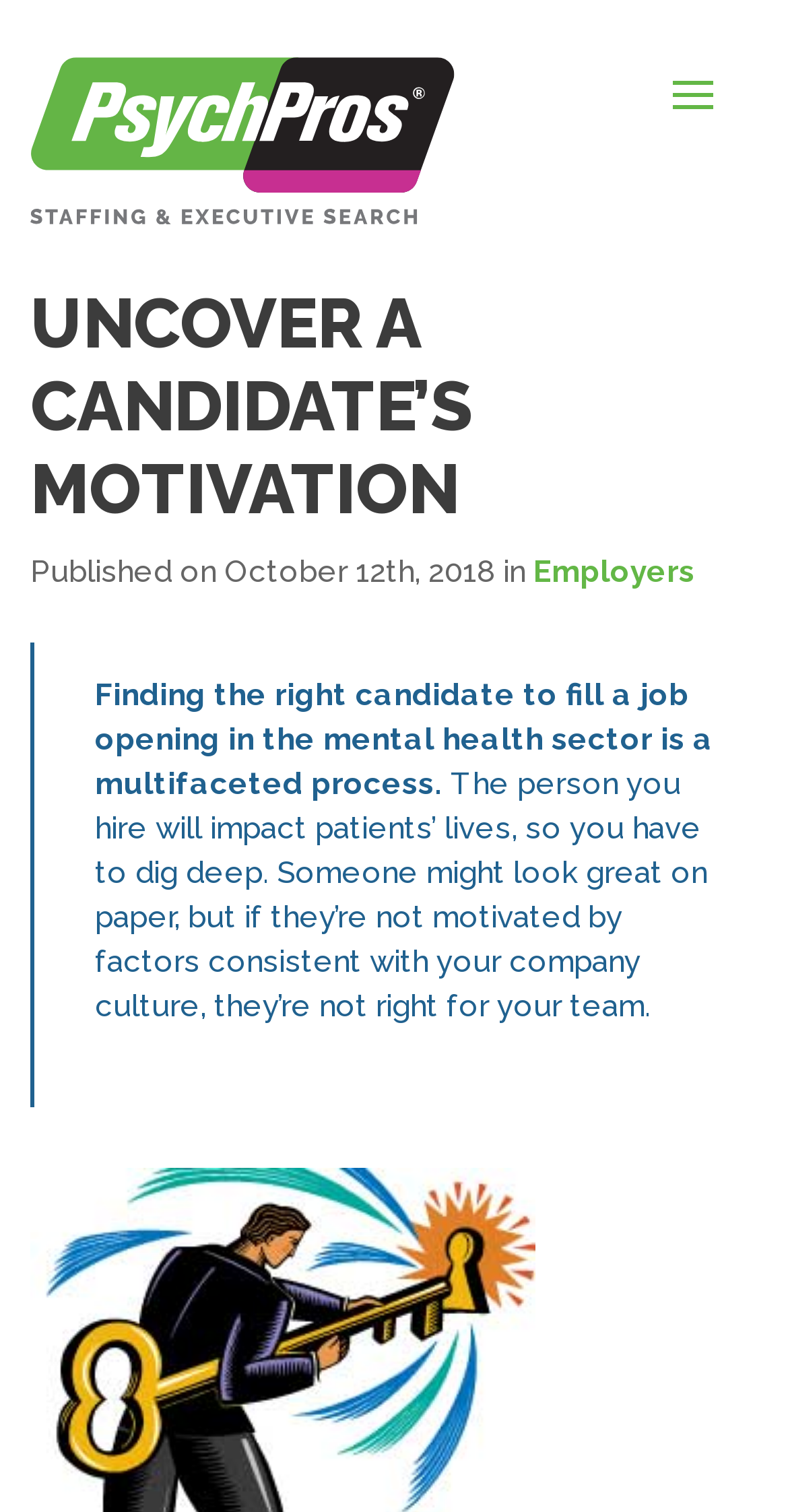Craft a detailed narrative of the webpage's structure and content.

The webpage is about PsychPros, a behavioral health staffing agency, and it discusses the importance of understanding a candidate's motivation for working in the mental health sector. 

At the top of the page, there is a navigation menu with six links: "HOME", "FOR EMPLOYERS", "FOR JOB SEEKERS", "ABOUT US", "BLOGS", and "CONTACT". These links are aligned horizontally and take up the majority of the top section of the page. 

To the right of the navigation menu, there is a phone number "888-651-8367" displayed prominently. Below the navigation menu, there are four more links: "LOGIN / SIGNUP", "TIMESHEETS / PAYROLL", "REQUEST SERVICES", and "SEARCH JOBS". These links are also aligned horizontally and are positioned below the navigation menu.

On the top left of the page, there is a logo of PsychPros, which is an image. Below the logo, there is a heading "UNCOVER A CANDIDATE’S MOTIVATION" in a large font size. 

Under the heading, there is a publication date "Published on October 12th, 2018" and a category "in Employers". 

The main content of the page is a blockquote with two paragraphs of text. The first paragraph explains that finding the right candidate for a job opening in the mental health sector is a complex process. The second paragraph emphasizes the importance of understanding a candidate's motivation, as it can impact patients' lives and the company culture.